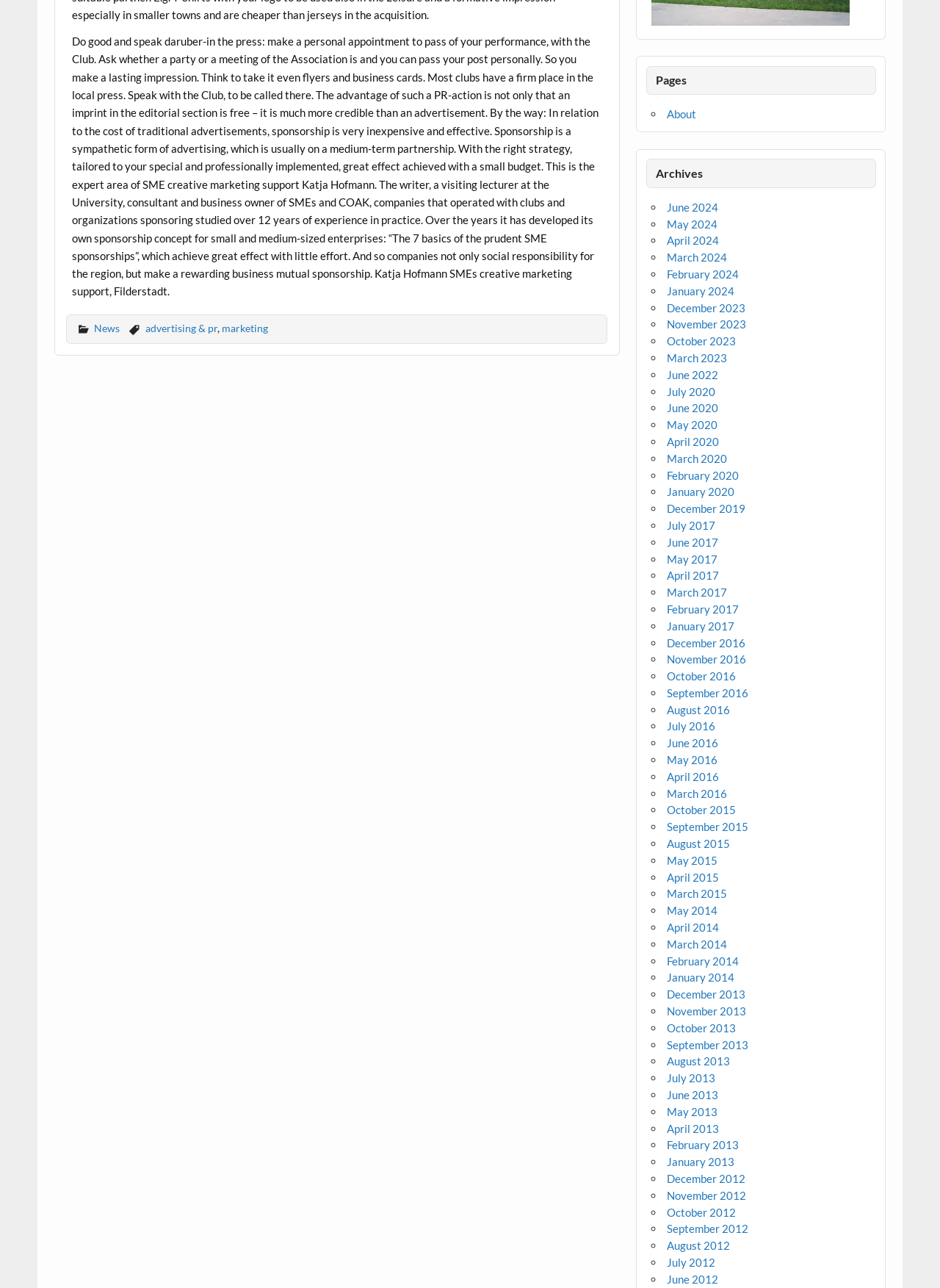Locate the bounding box of the UI element defined by this description: "March 2020". The coordinates should be given as four float numbers between 0 and 1, formatted as [left, top, right, bottom].

[0.71, 0.351, 0.774, 0.361]